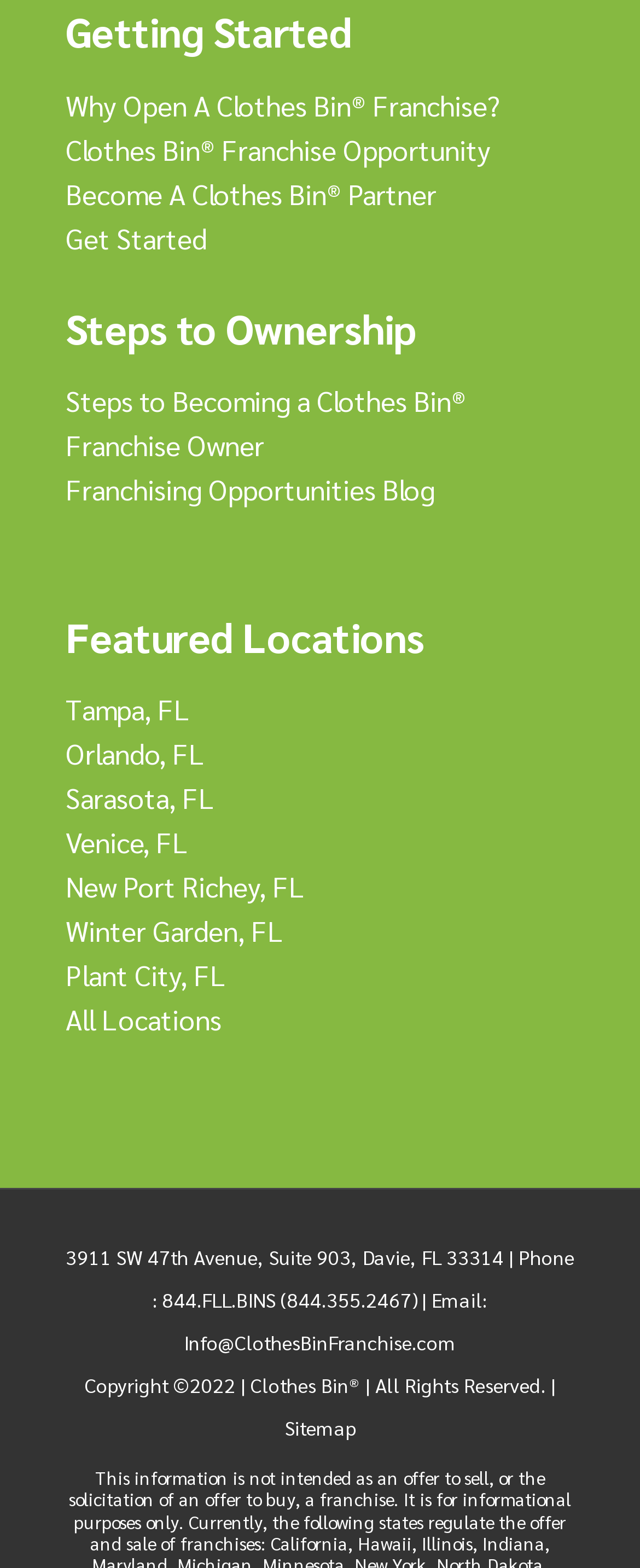Please locate the bounding box coordinates of the element that should be clicked to achieve the given instruction: "Get started with the franchise opportunity".

[0.103, 0.14, 0.323, 0.163]